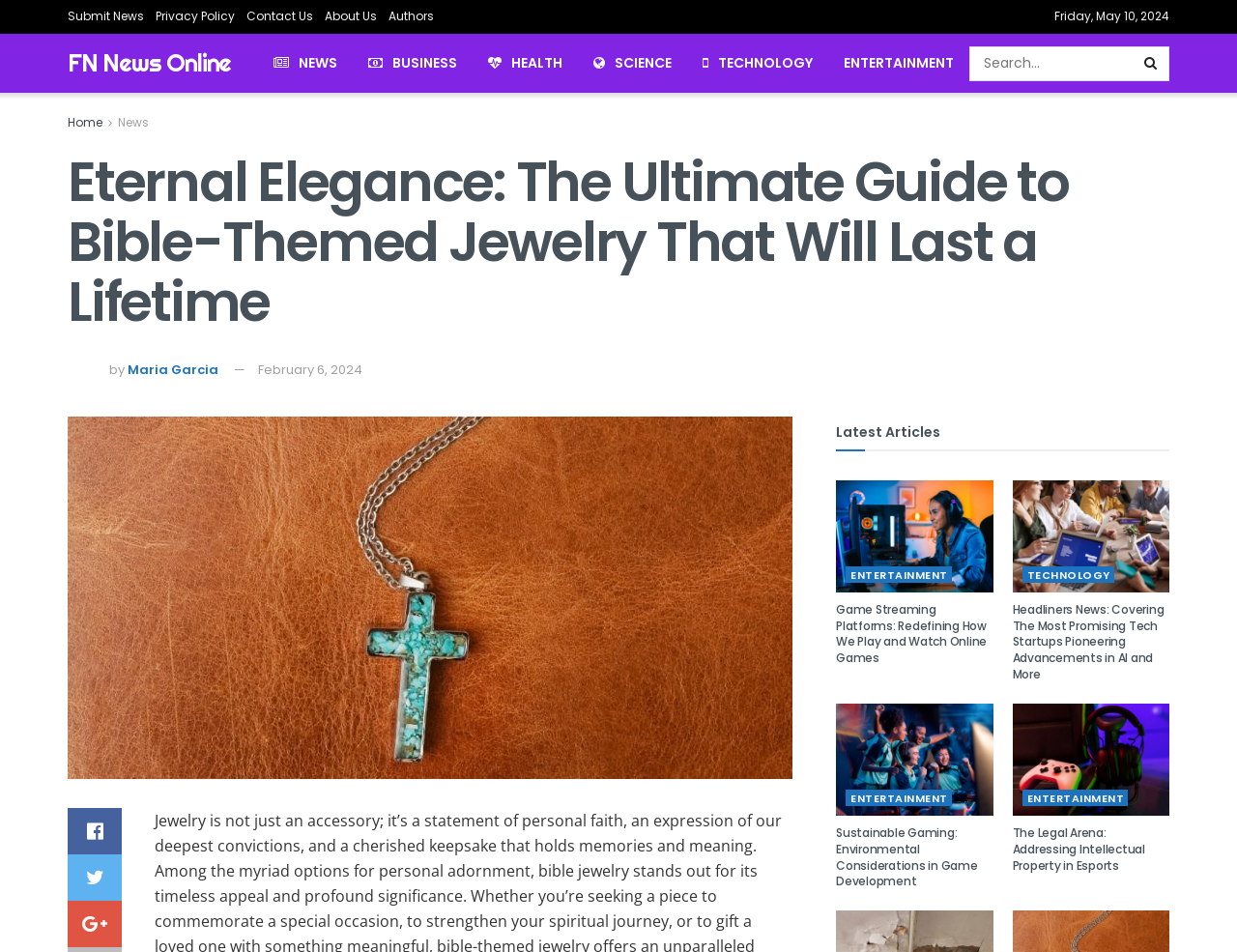Identify the bounding box coordinates of the element that should be clicked to fulfill this task: "View the latest articles". The coordinates should be provided as four float numbers between 0 and 1, i.e., [left, top, right, bottom].

[0.676, 0.437, 0.76, 0.47]